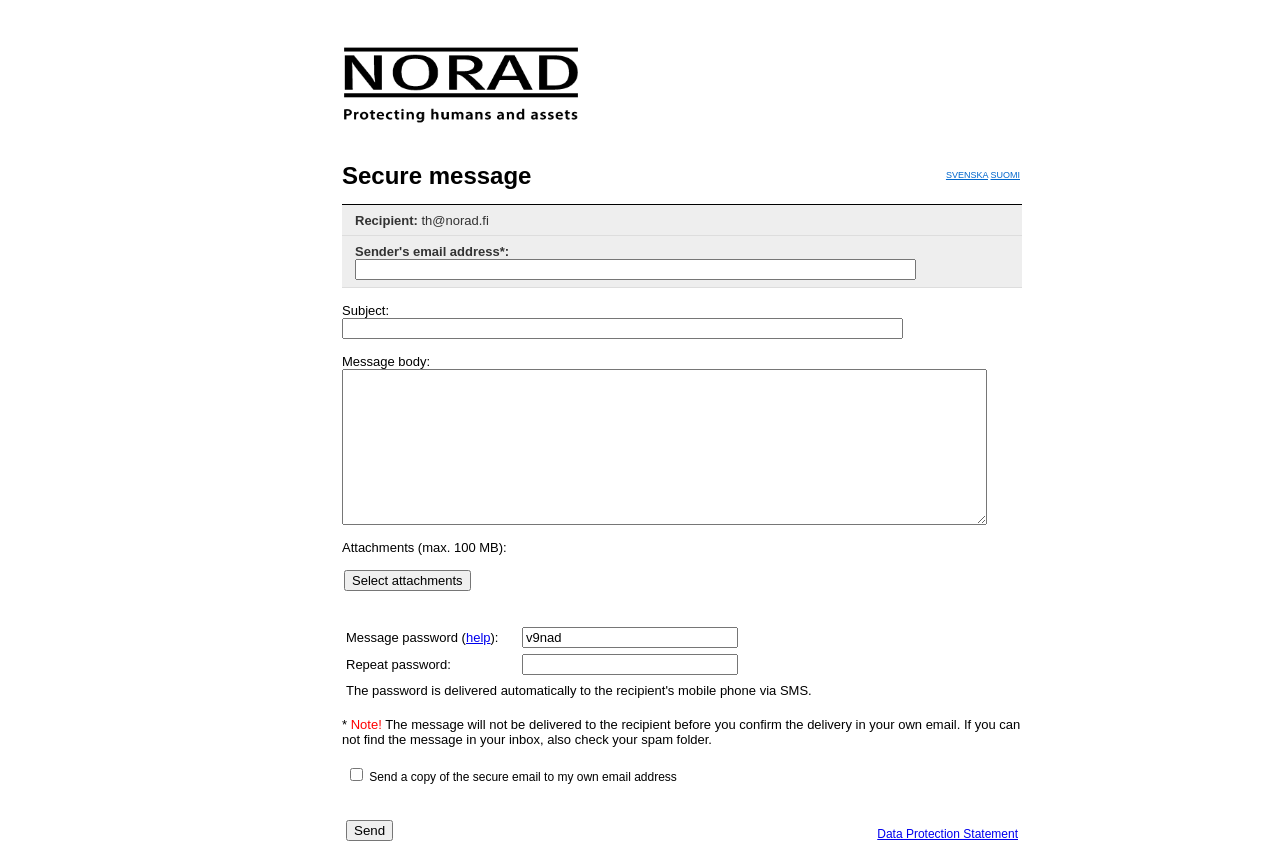Pinpoint the bounding box coordinates of the clickable area needed to execute the instruction: "Enter sender's email address". The coordinates should be specified as four float numbers between 0 and 1, i.e., [left, top, right, bottom].

[0.277, 0.303, 0.716, 0.327]